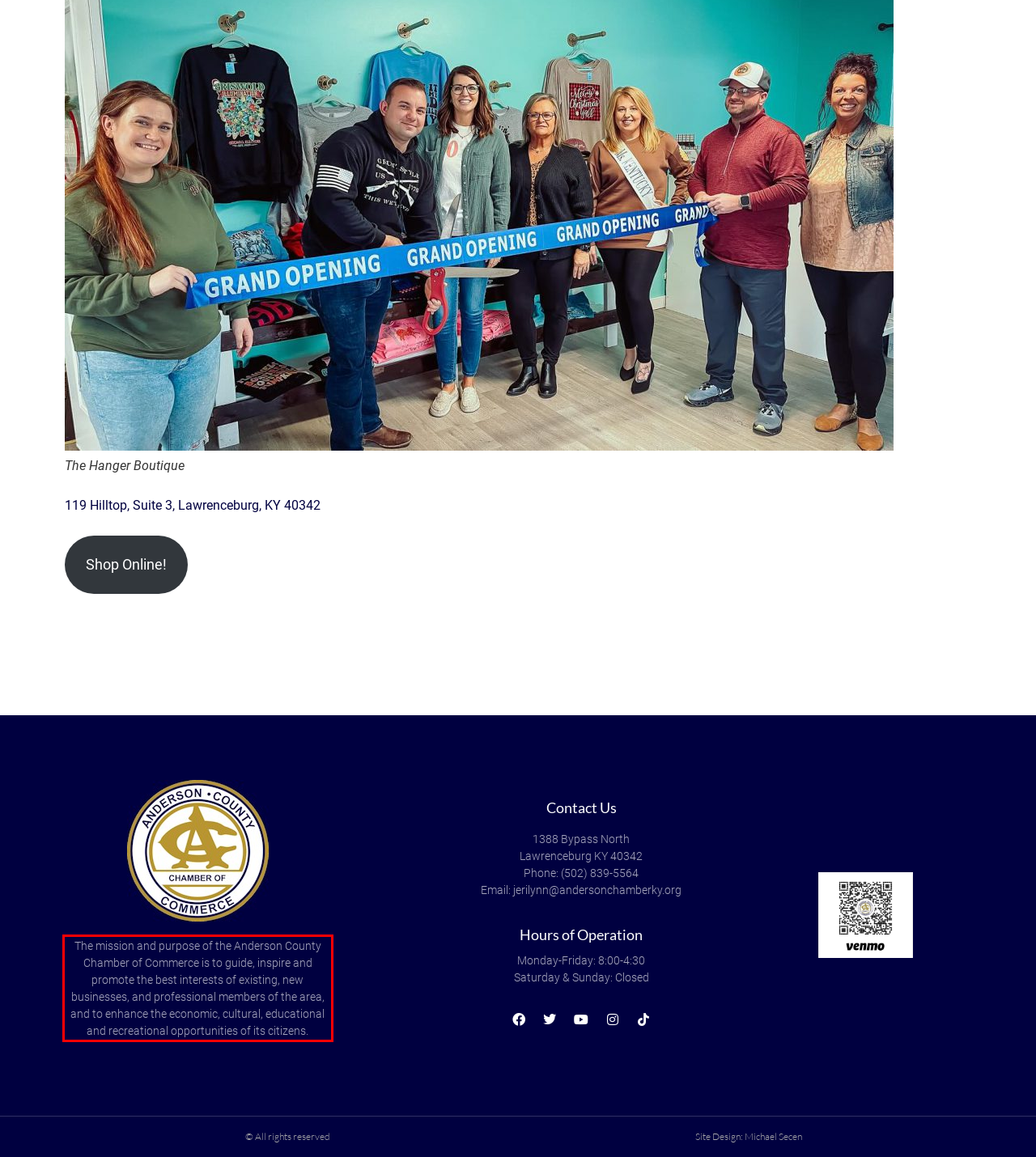Given a screenshot of a webpage containing a red bounding box, perform OCR on the text within this red bounding box and provide the text content.

The mission and purpose of the Anderson County Chamber of Commerce is to guide, inspire and promote the best interests of existing, new businesses, and professional members of the area, and to enhance the economic, cultural, educational and recreational opportunities of its citizens.